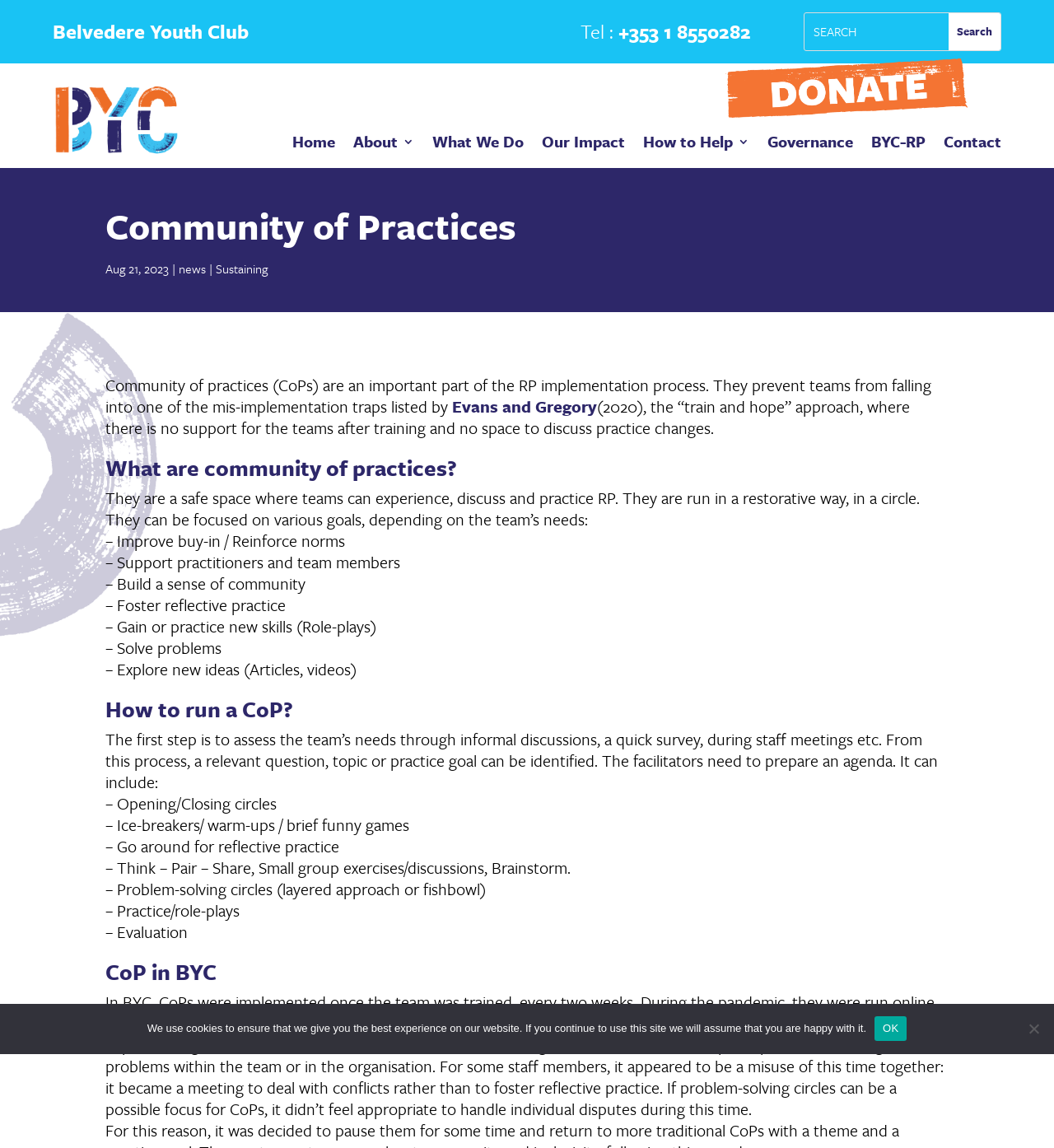Can you provide the bounding box coordinates for the element that should be clicked to implement the instruction: "Learn about 'Governance'"?

[0.728, 0.118, 0.809, 0.134]